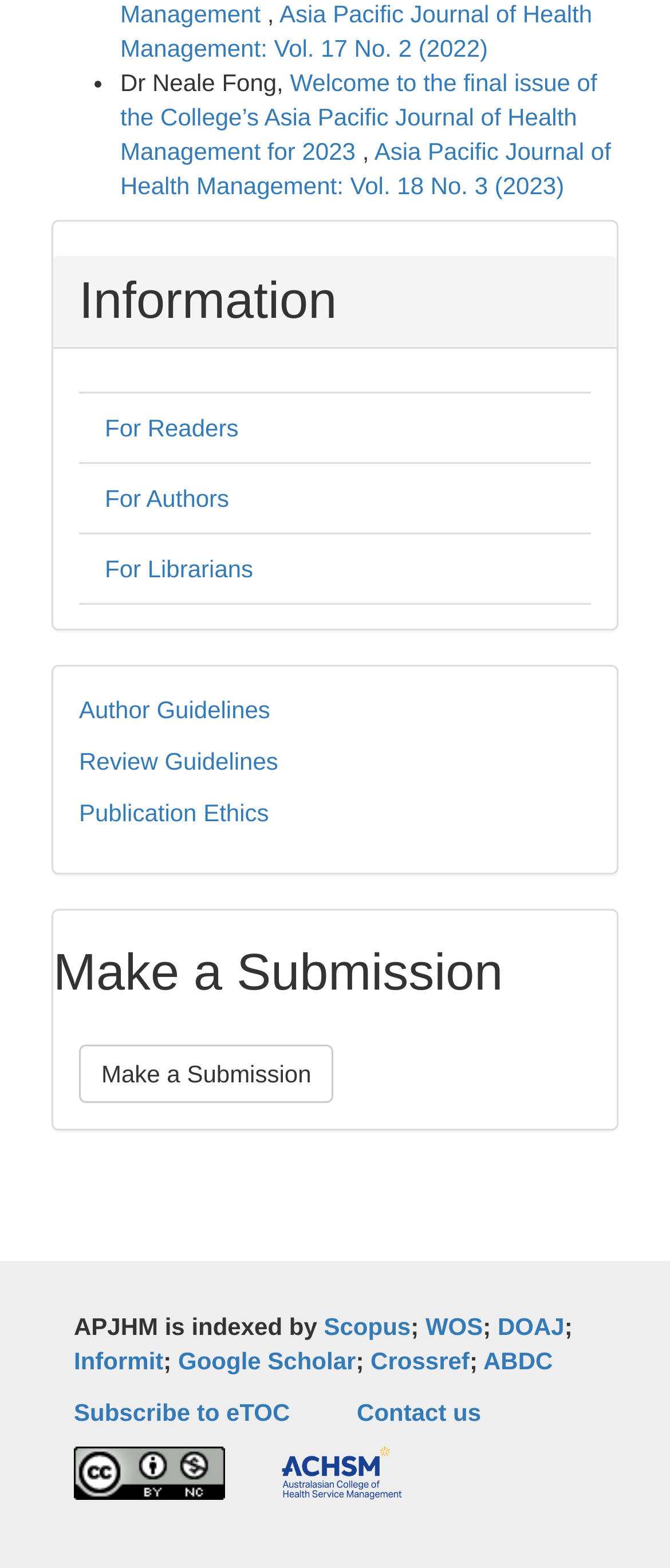Find the bounding box coordinates of the element I should click to carry out the following instruction: "Make a submission".

[0.118, 0.667, 0.498, 0.704]